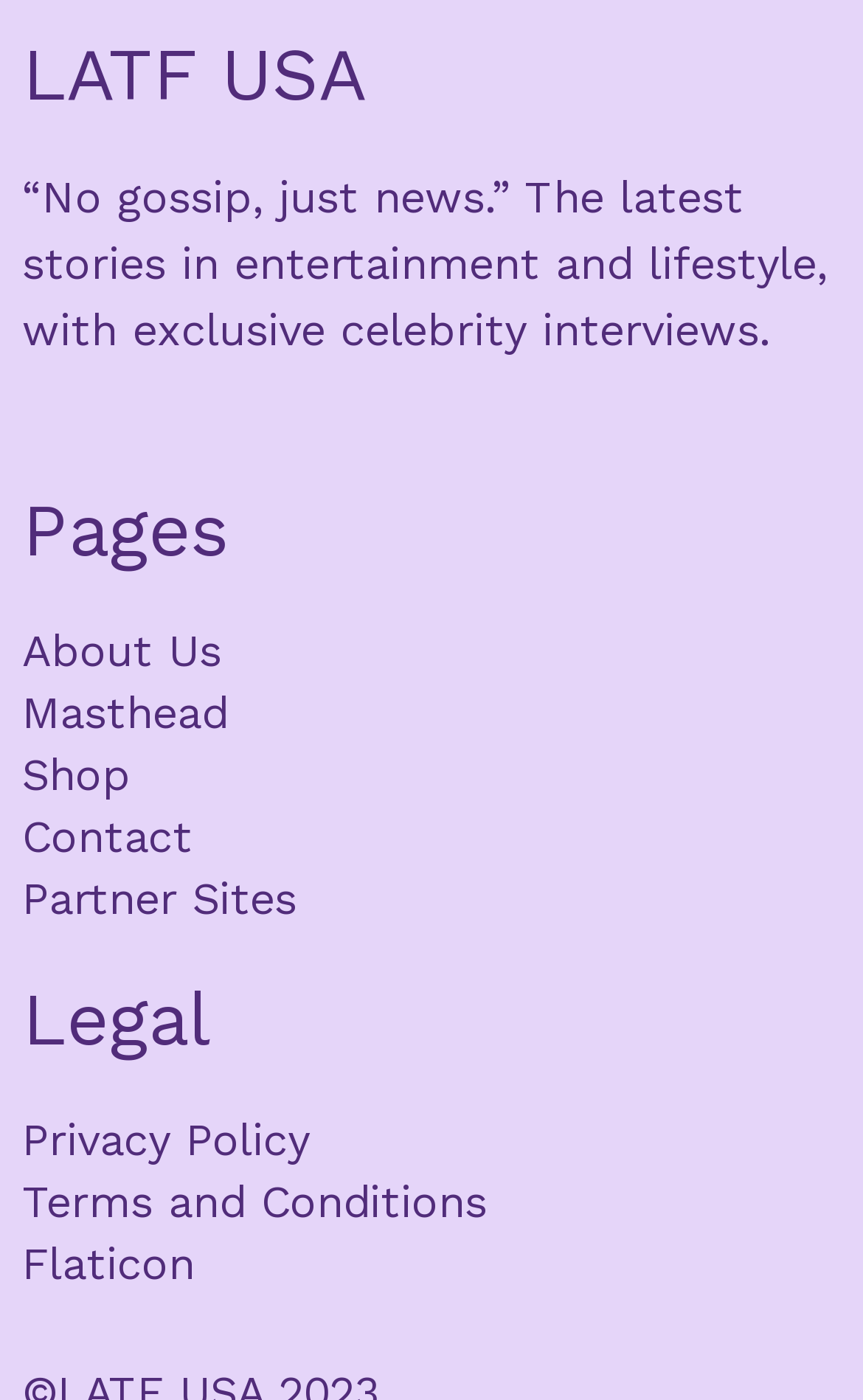Please determine the bounding box coordinates for the UI element described as: "About Us".

[0.026, 0.443, 0.344, 0.487]